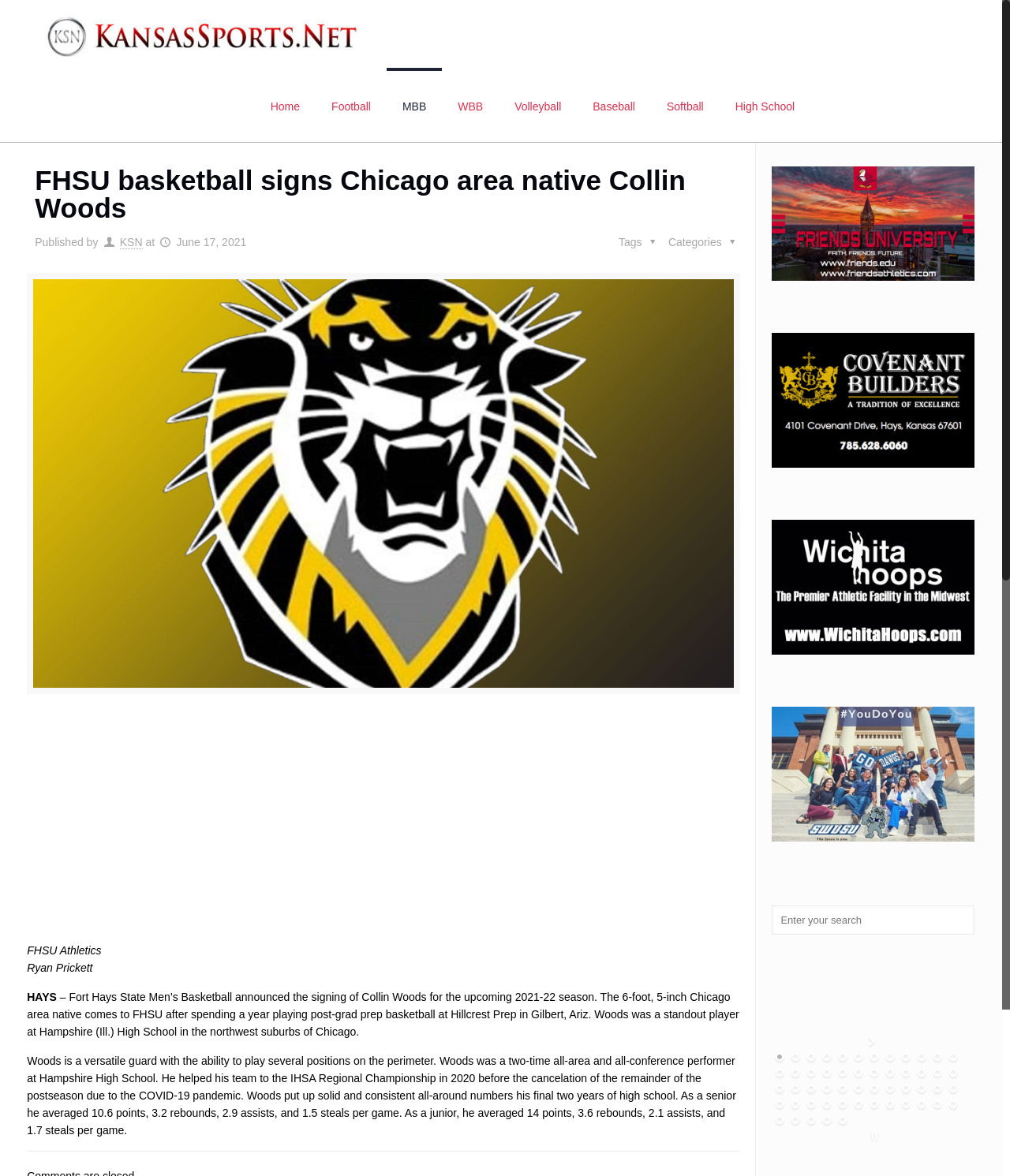Use a single word or phrase to answer this question: 
What is the height of Collin Woods?

6-foot, 5-inch